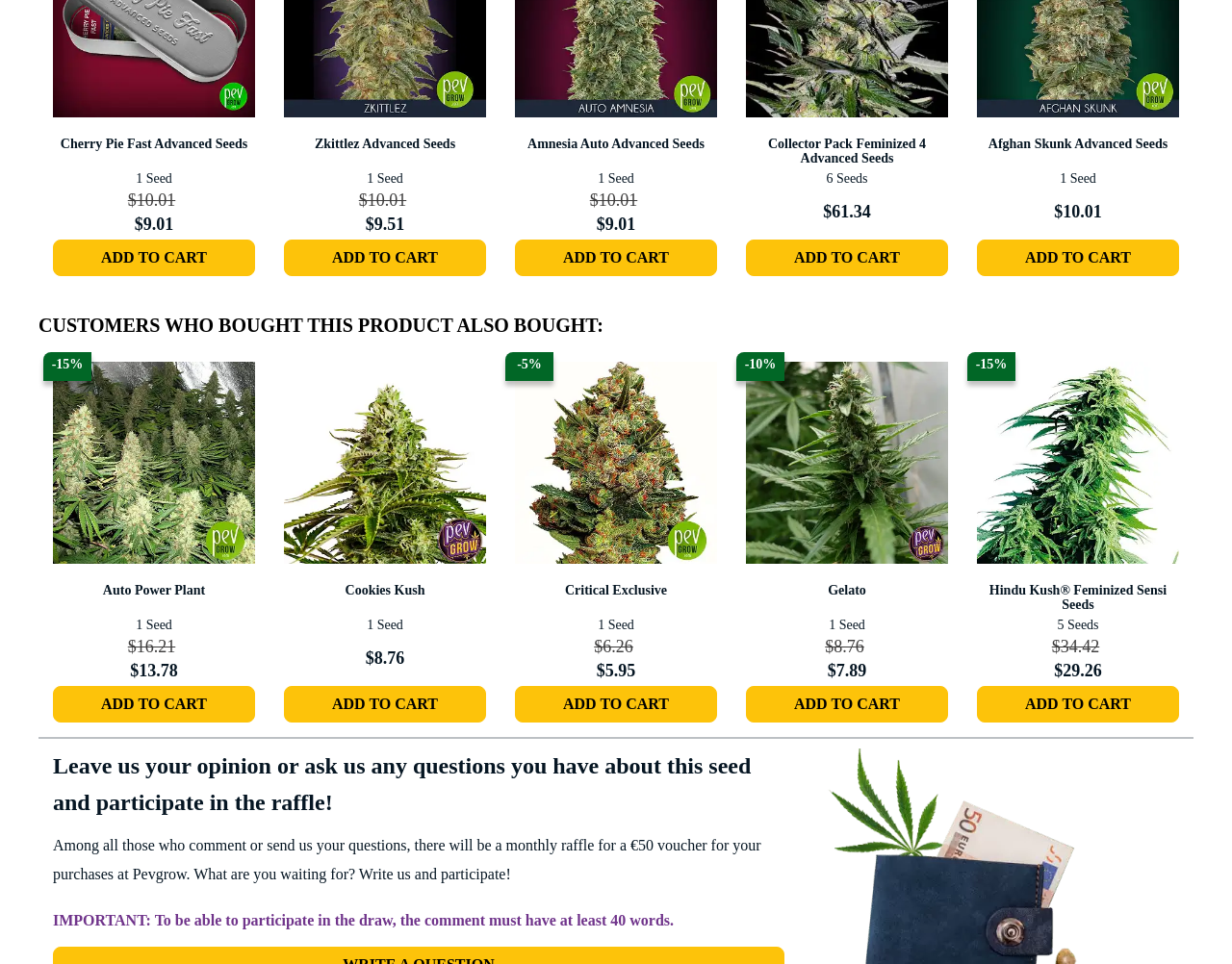Locate the bounding box coordinates of the element that needs to be clicked to carry out the instruction: "View Hindu Kush Feminized Sensi Seeds product details". The coordinates should be given as four float numbers ranging from 0 to 1, i.e., [left, top, right, bottom].

[0.793, 0.375, 0.957, 0.585]